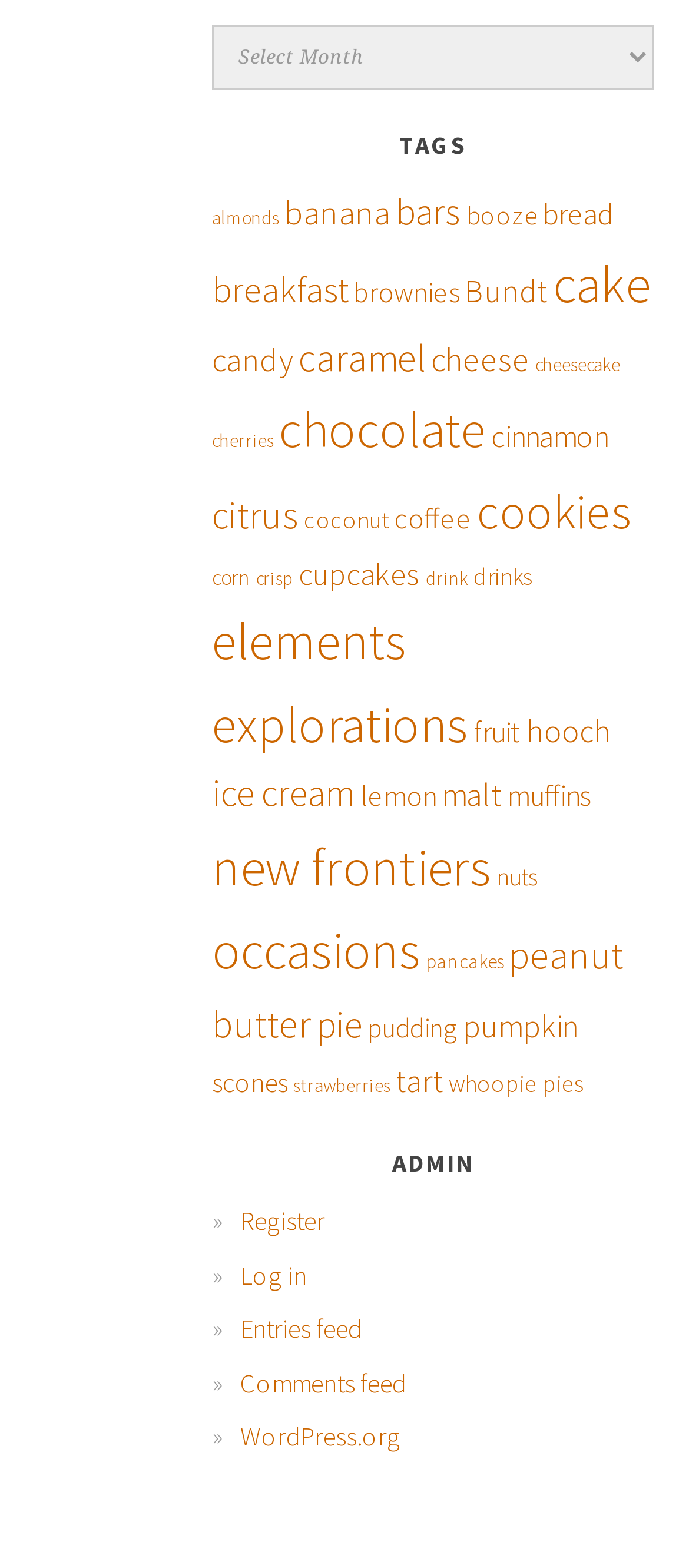Please provide a brief answer to the question using only one word or phrase: 
What is the last item in the 'TAGS' list?

WordPress.org